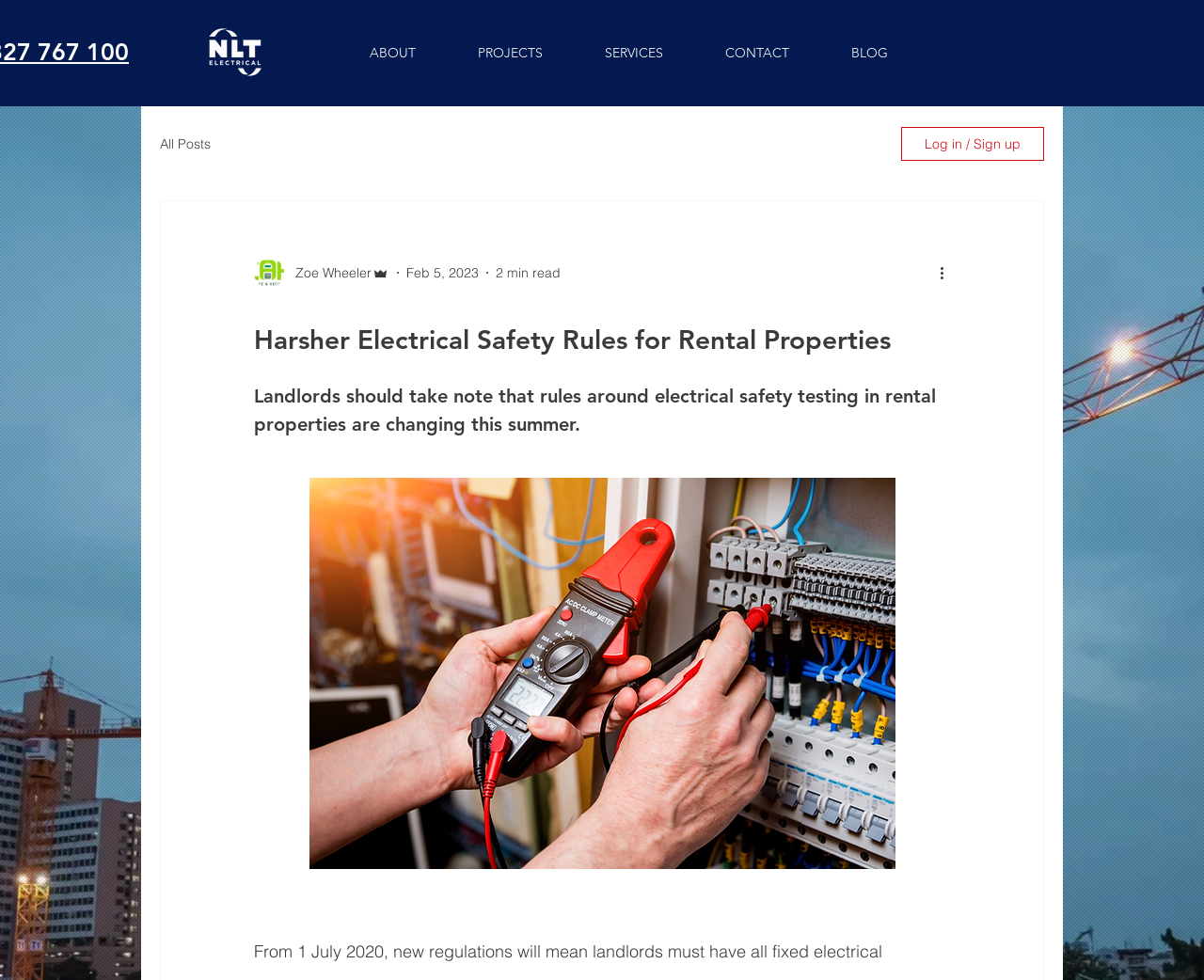Indicate the bounding box coordinates of the element that must be clicked to execute the instruction: "Read the blog post". The coordinates should be given as four float numbers between 0 and 1, i.e., [left, top, right, bottom].

[0.211, 0.32, 0.789, 0.366]